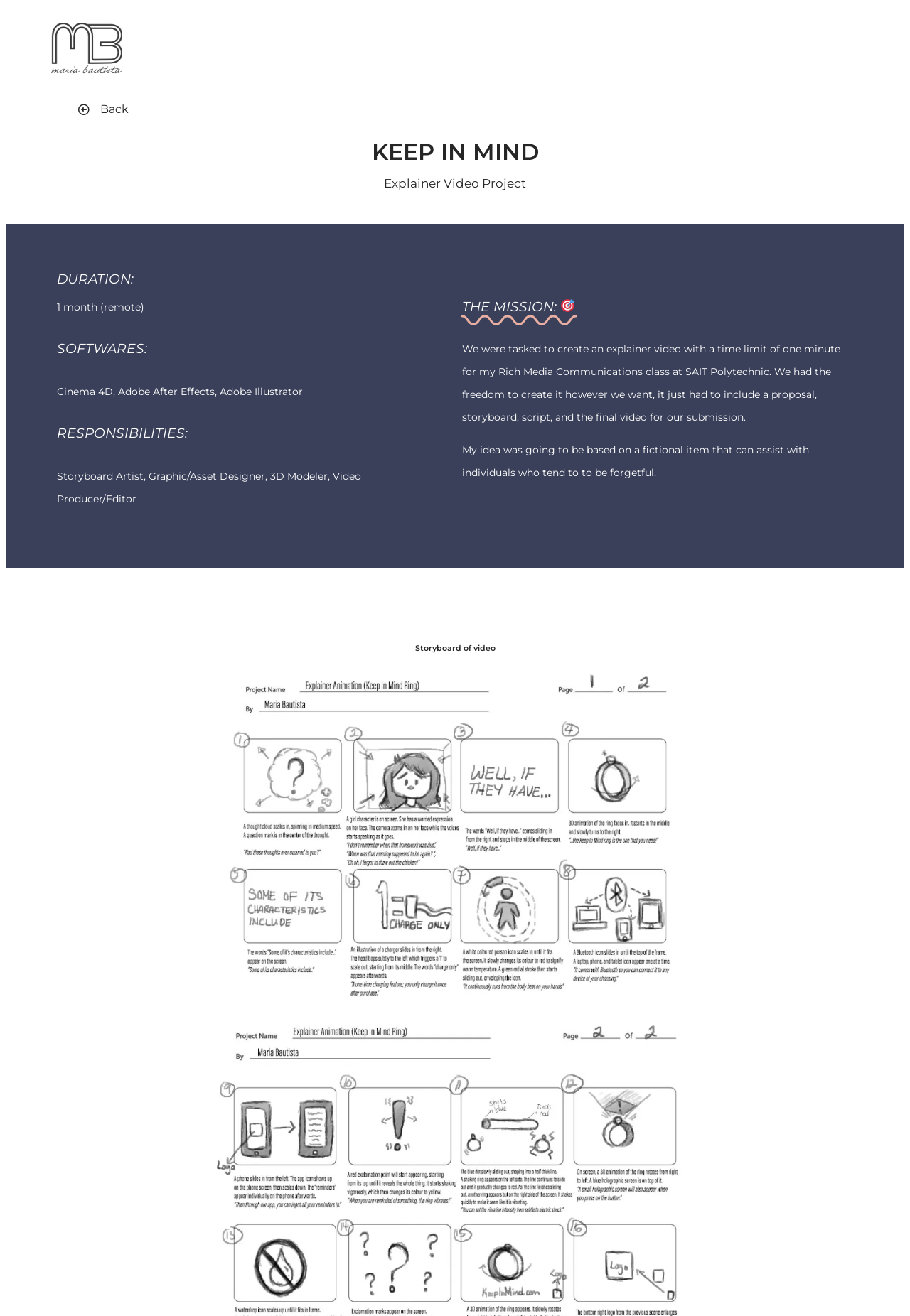What is the role of the person in the project?
Look at the screenshot and respond with a single word or phrase.

Storyboard Artist, Graphic/Asset Designer, 3D Modeler, Video Producer/Editor